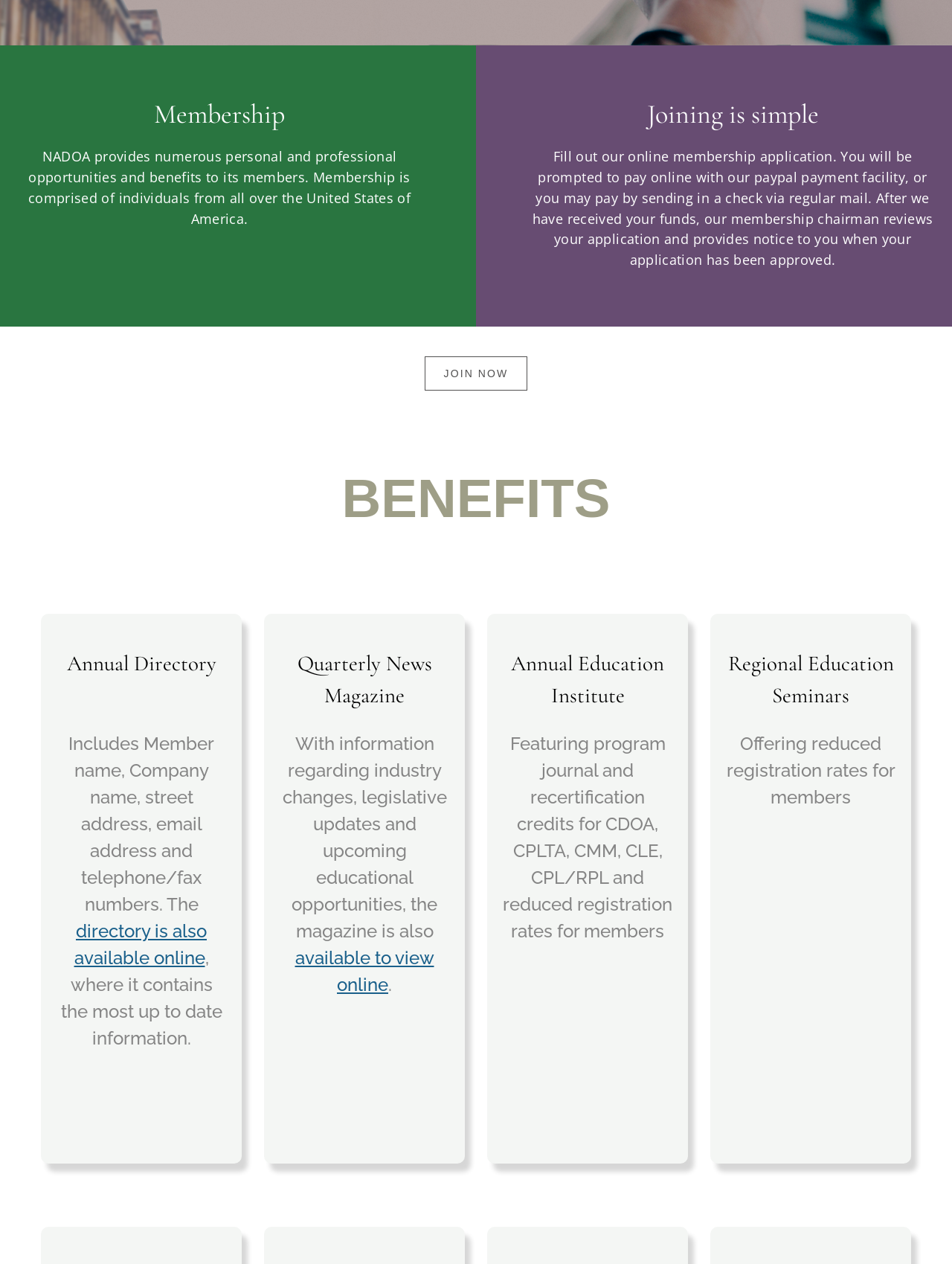Ascertain the bounding box coordinates for the UI element detailed here: "directory is also available online". The coordinates should be provided as [left, top, right, bottom] with each value being a float between 0 and 1.

[0.078, 0.728, 0.217, 0.766]